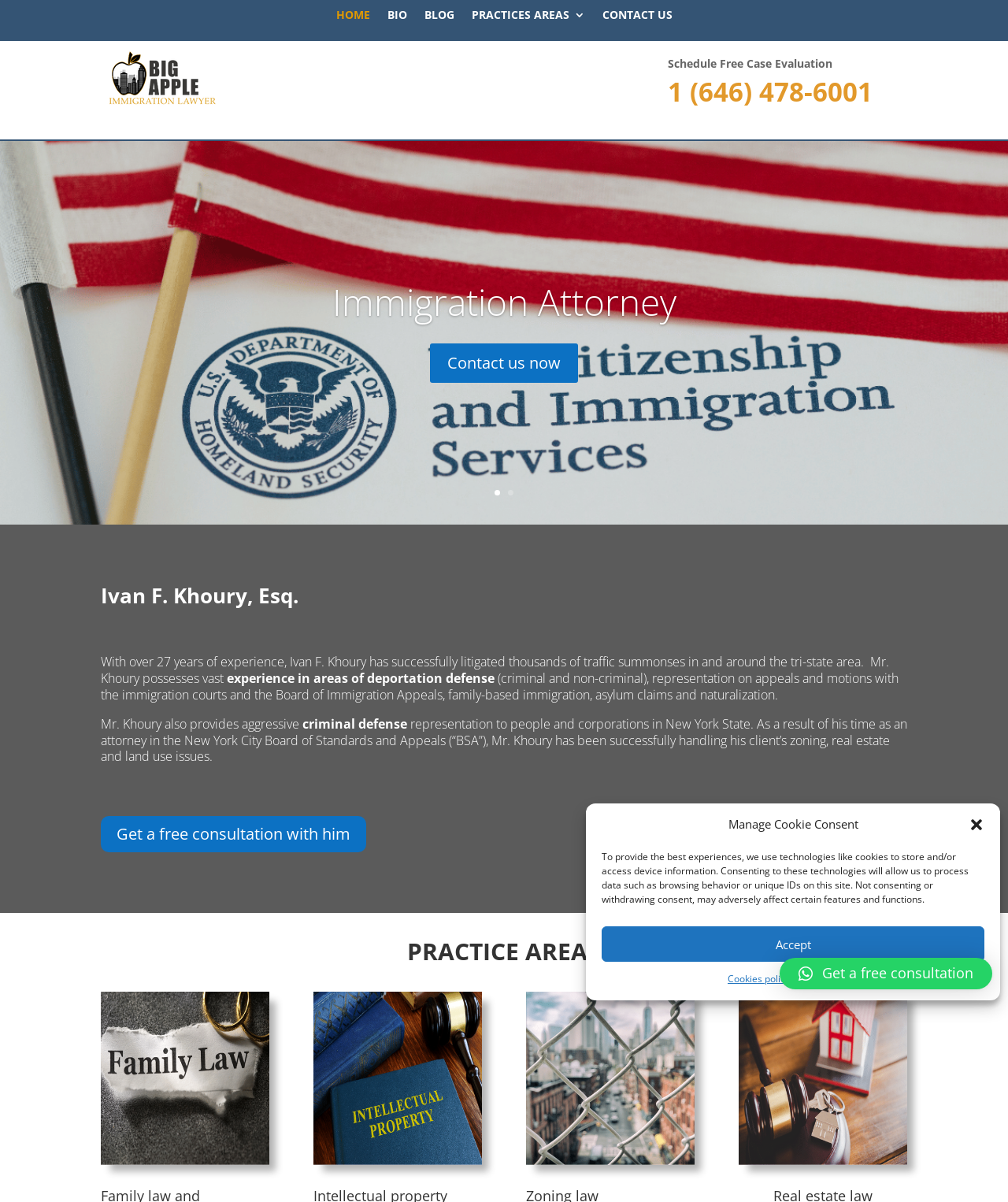Answer the question with a single word or phrase: 
What is the purpose of the 'Schedule Free Case Evaluation' button?

To schedule a free case evaluation